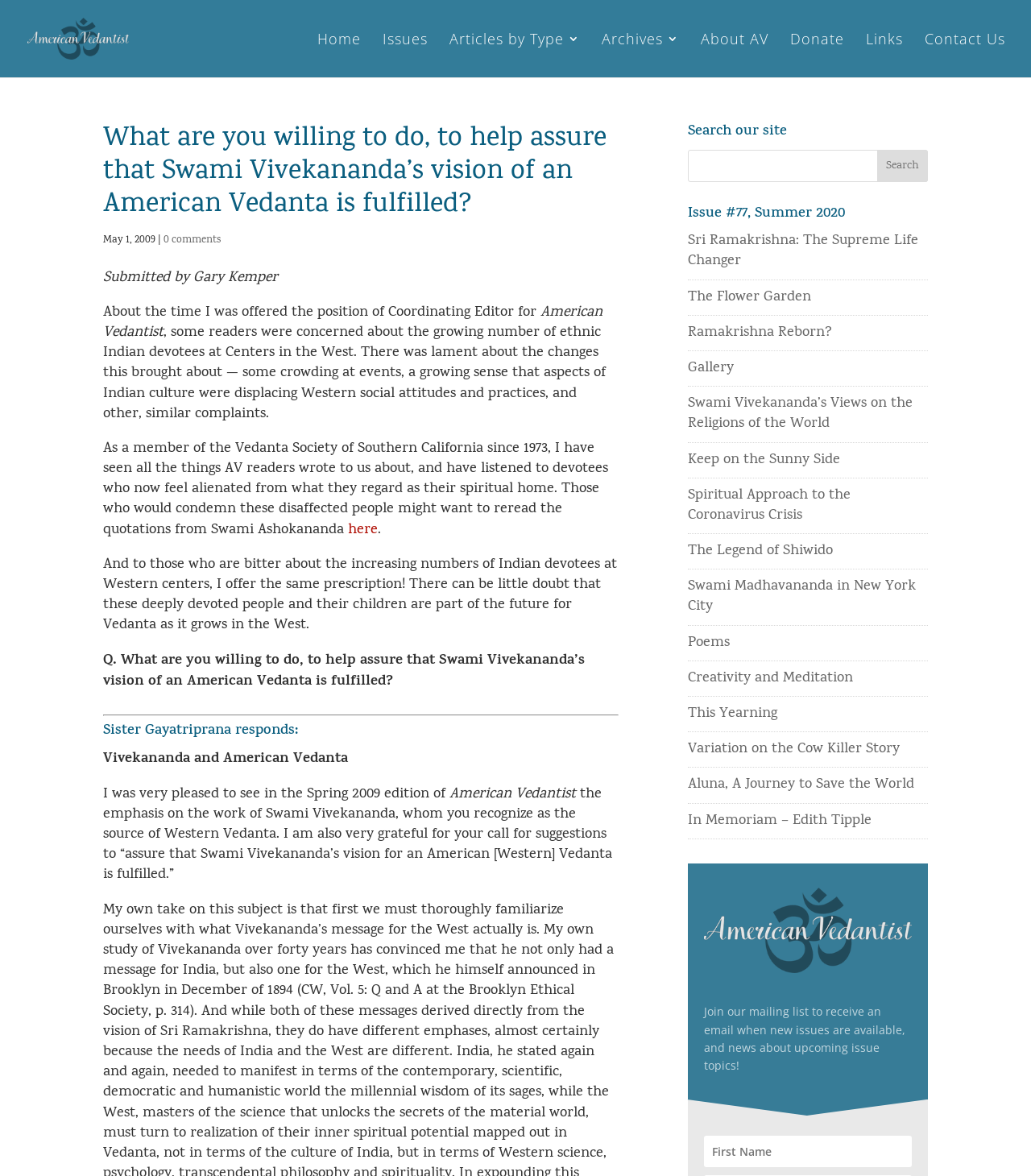Identify the bounding box coordinates of the area you need to click to perform the following instruction: "Read the article 'Sri Ramakrishna: The Supreme Life Changer'".

[0.667, 0.196, 0.891, 0.232]